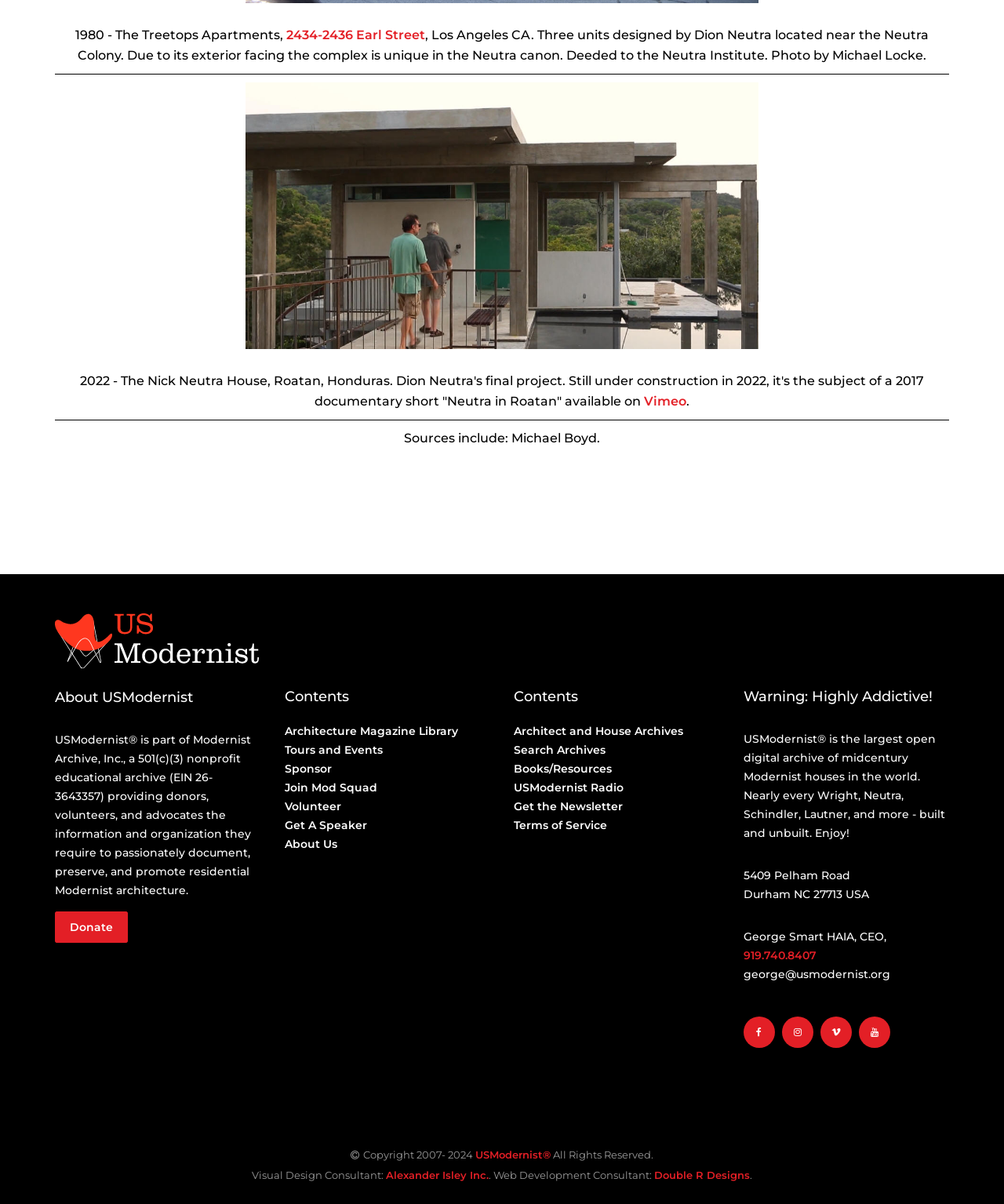Determine the bounding box coordinates of the clickable region to carry out the instruction: "View all recent posts".

None